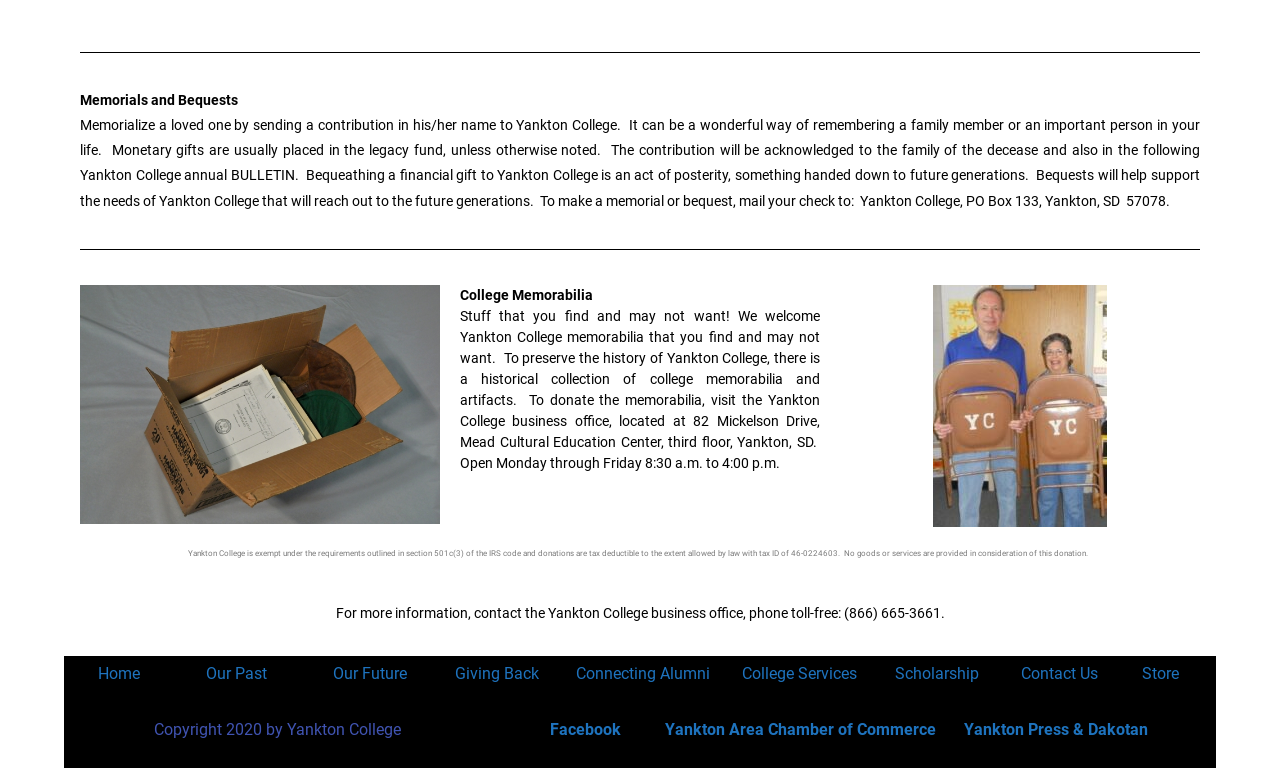Show the bounding box coordinates for the element that needs to be clicked to execute the following instruction: "Click on 'Giving Back'". Provide the coordinates in the form of four float numbers between 0 and 1, i.e., [left, top, right, bottom].

[0.356, 0.865, 0.421, 0.89]